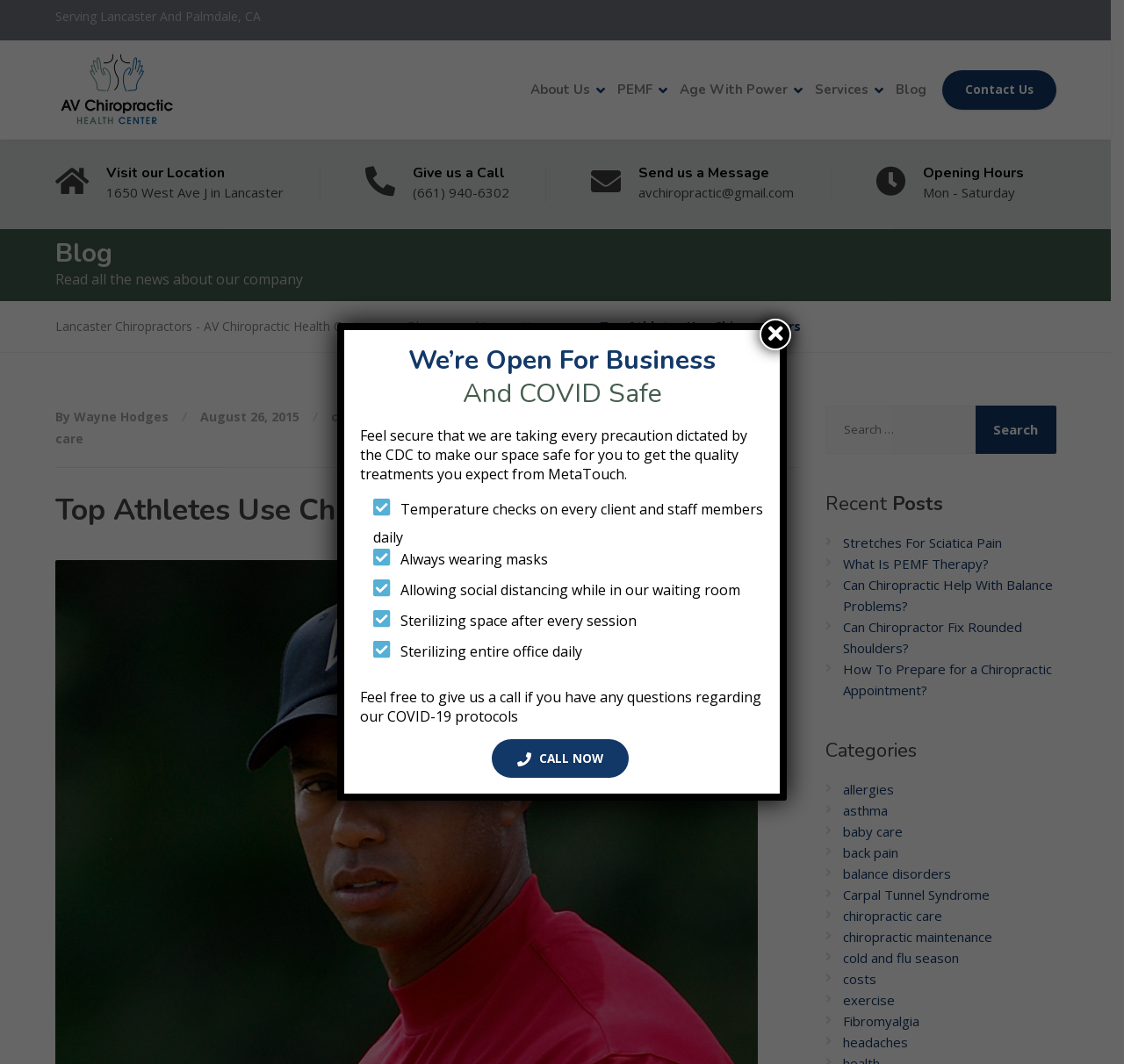Locate the bounding box coordinates of the item that should be clicked to fulfill the instruction: "Visit the 'GALLERY'".

None